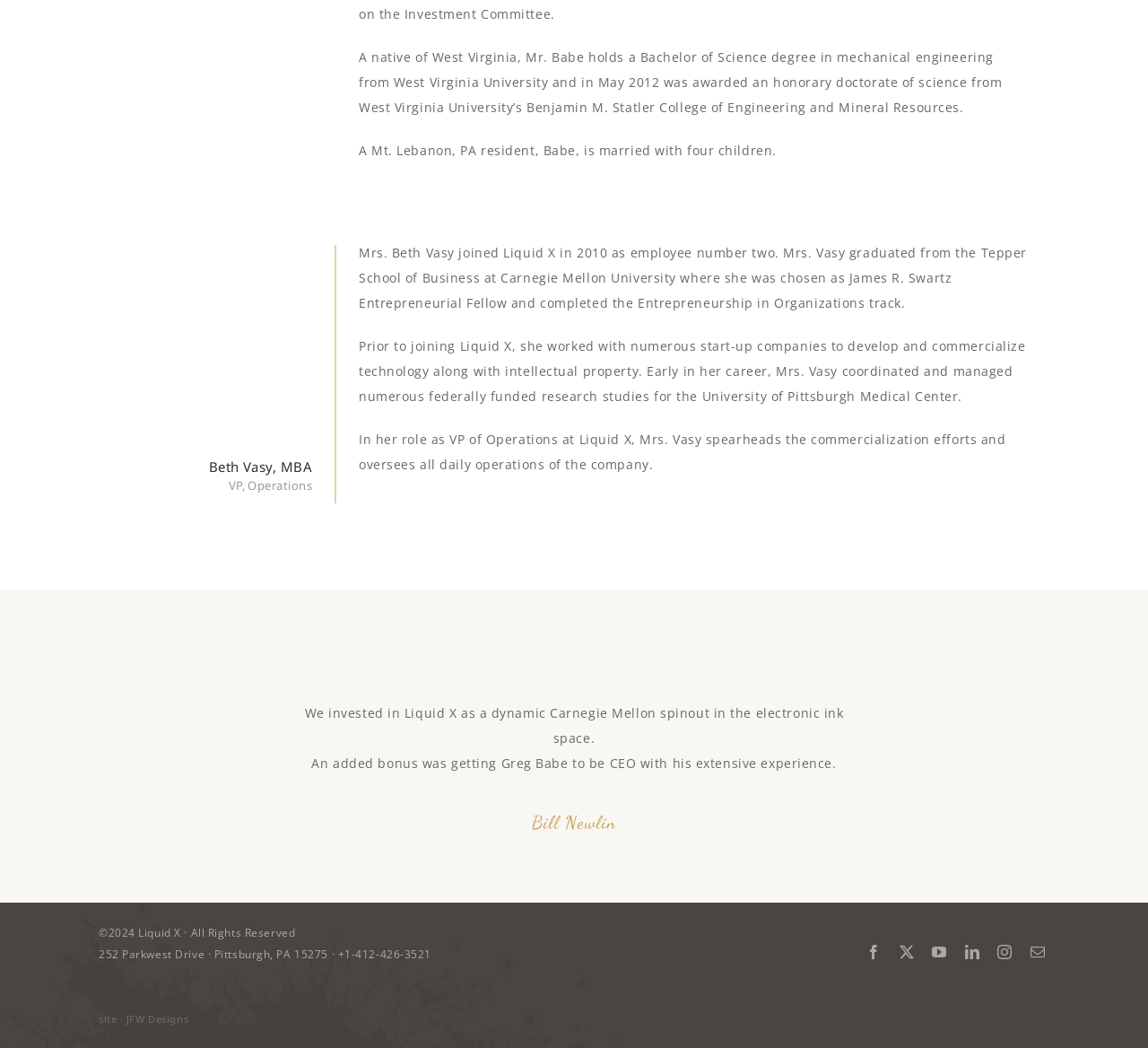Specify the bounding box coordinates of the area to click in order to execute this command: 'Contact via phone'. The coordinates should consist of four float numbers ranging from 0 to 1, and should be formatted as [left, top, right, bottom].

[0.294, 0.904, 0.376, 0.918]